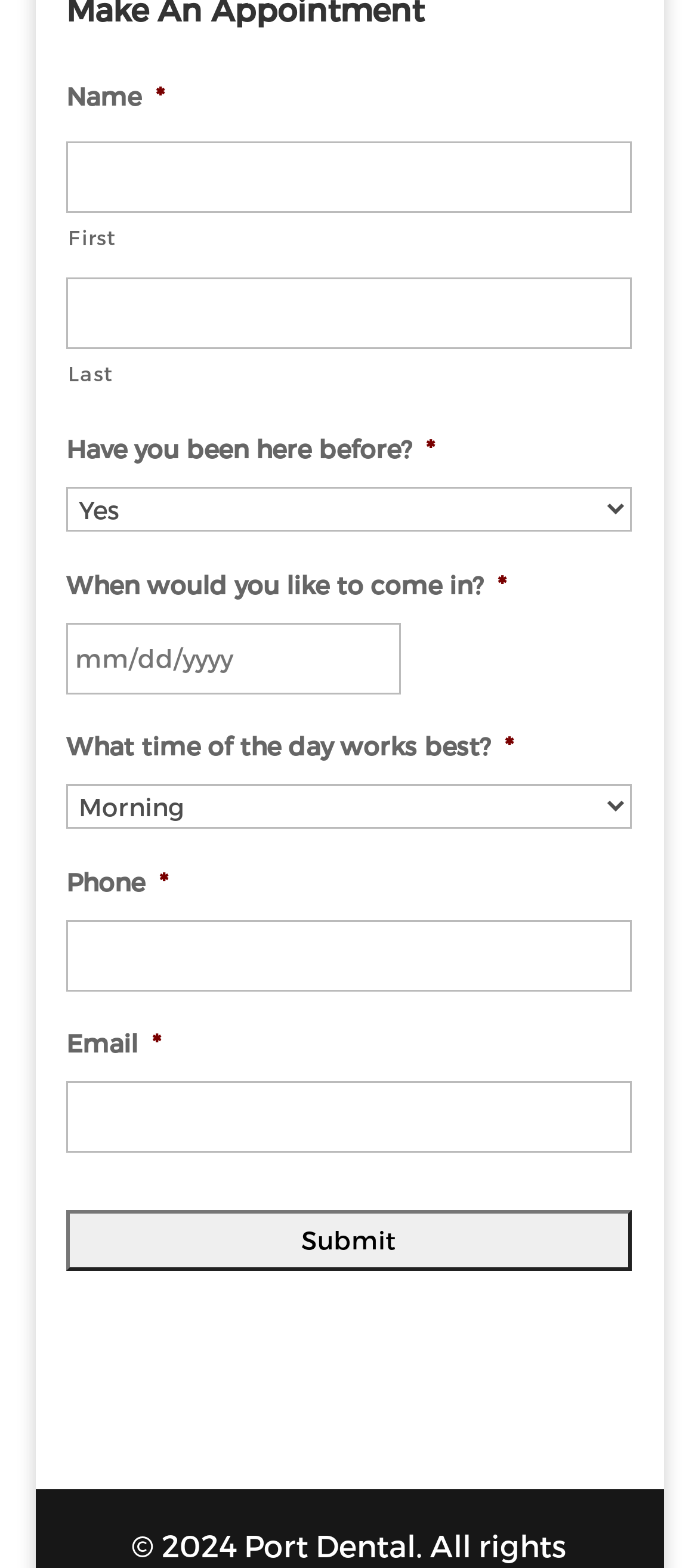Extract the bounding box of the UI element described as: "Instagram".

None